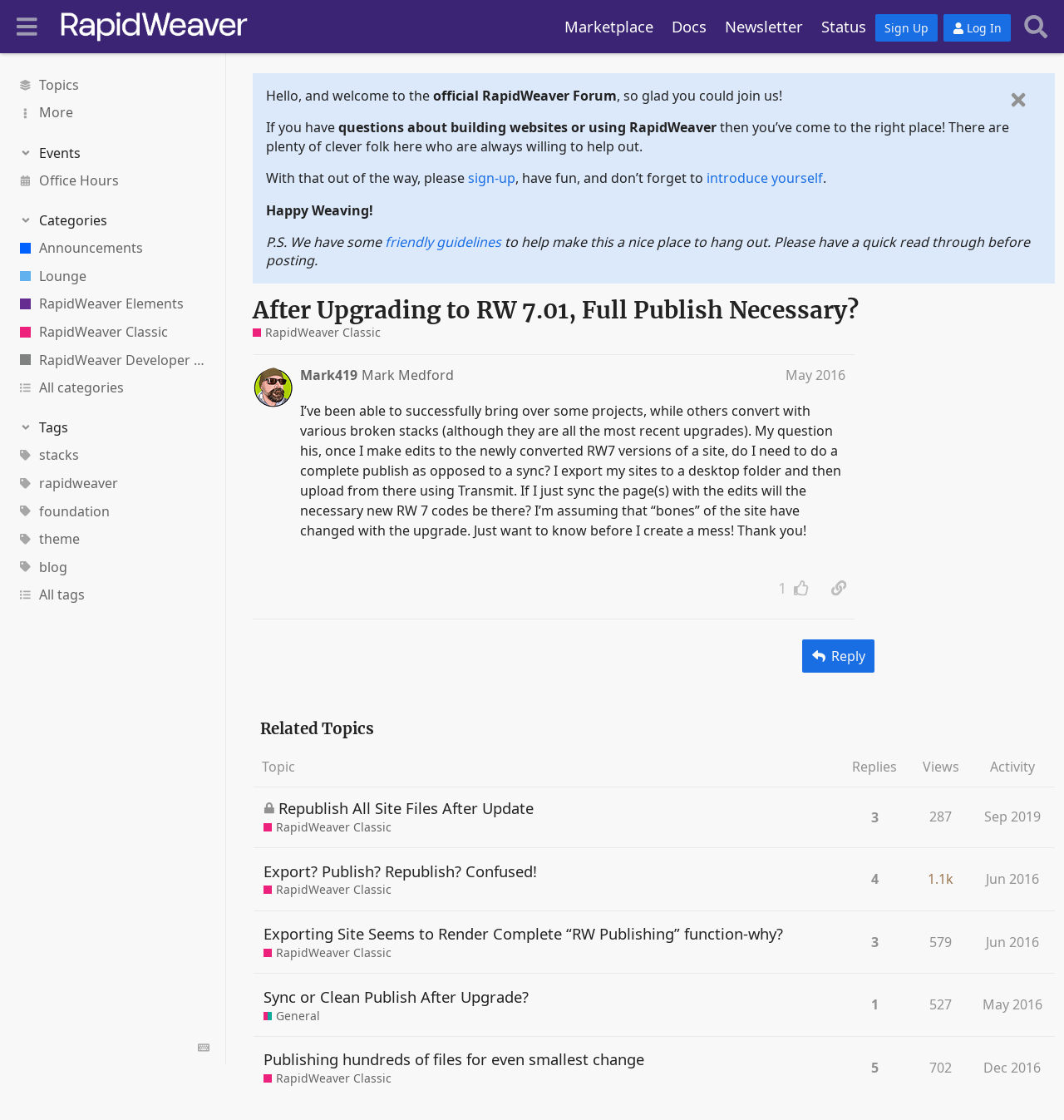Please identify the bounding box coordinates of the clickable region that I should interact with to perform the following instruction: "Select a treatment". The coordinates should be expressed as four float numbers between 0 and 1, i.e., [left, top, right, bottom].

None